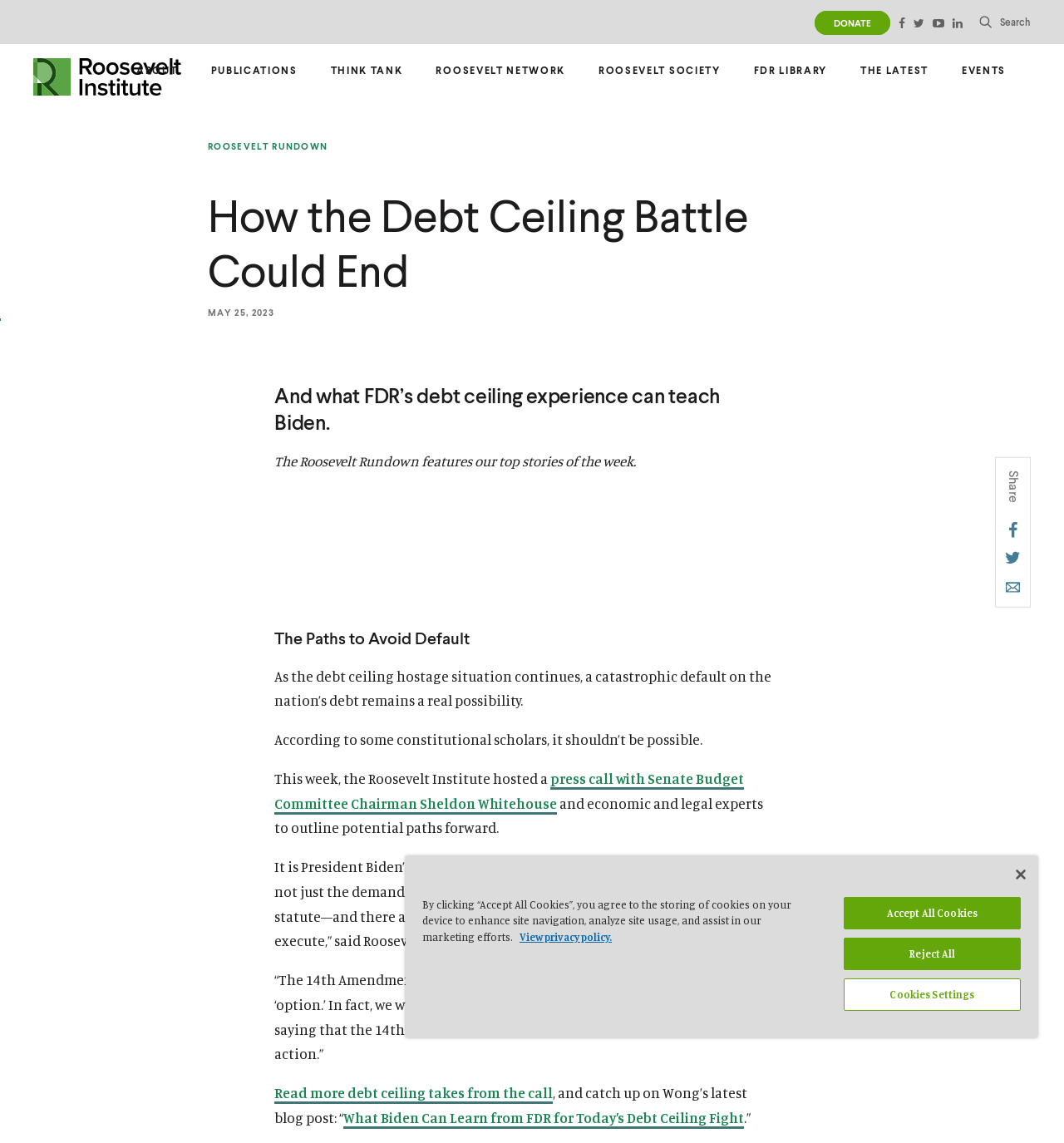Answer the question below with a single word or a brief phrase: 
What is the title of the webpage?

How the Debt Ceiling Battle Could End